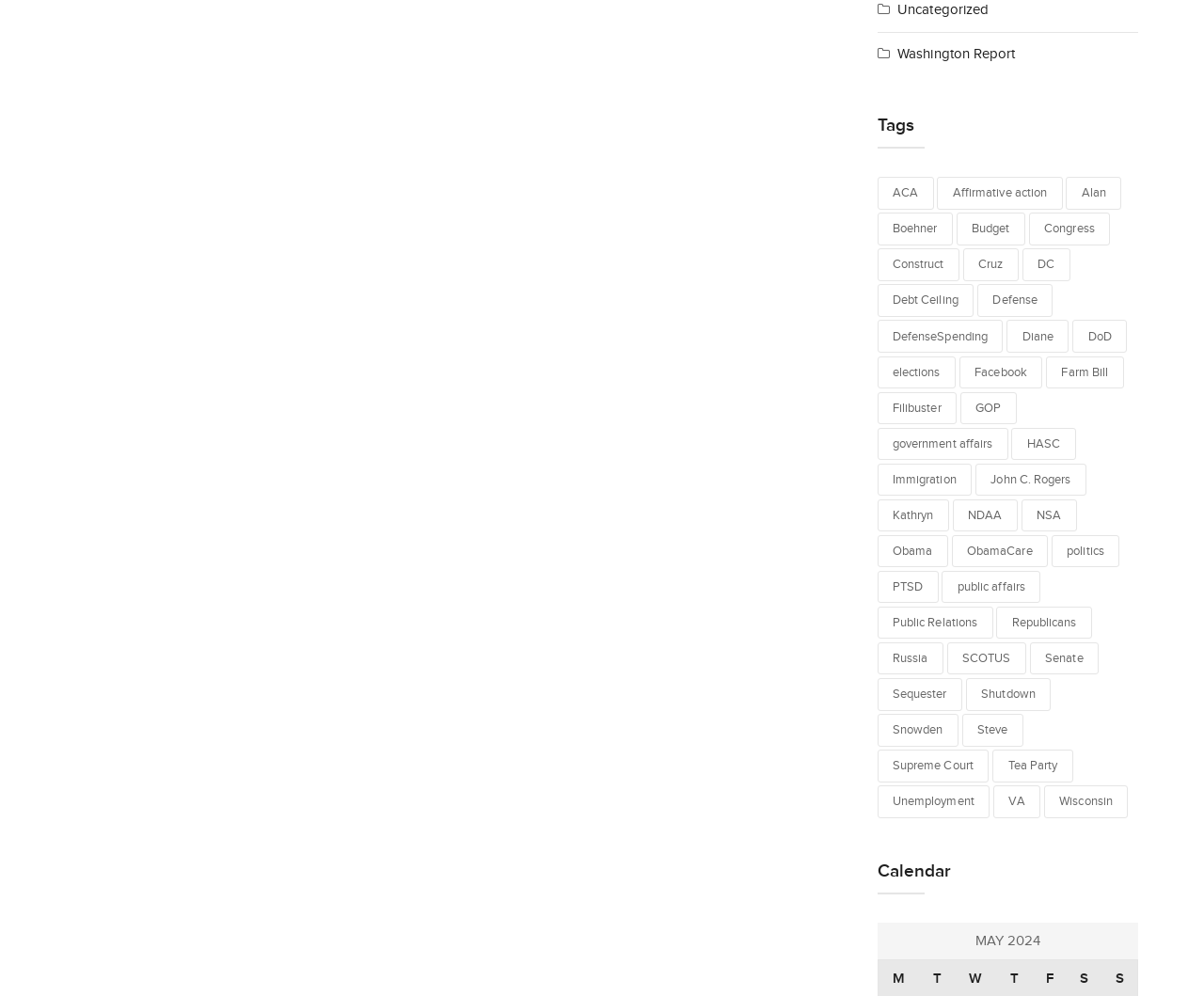How many items are under the 'Congress' tag?
Offer a detailed and full explanation in response to the question.

The link 'Congress' has 26 items associated with it, indicating that there are 26 pieces of content or articles related to Congress on the webpage.